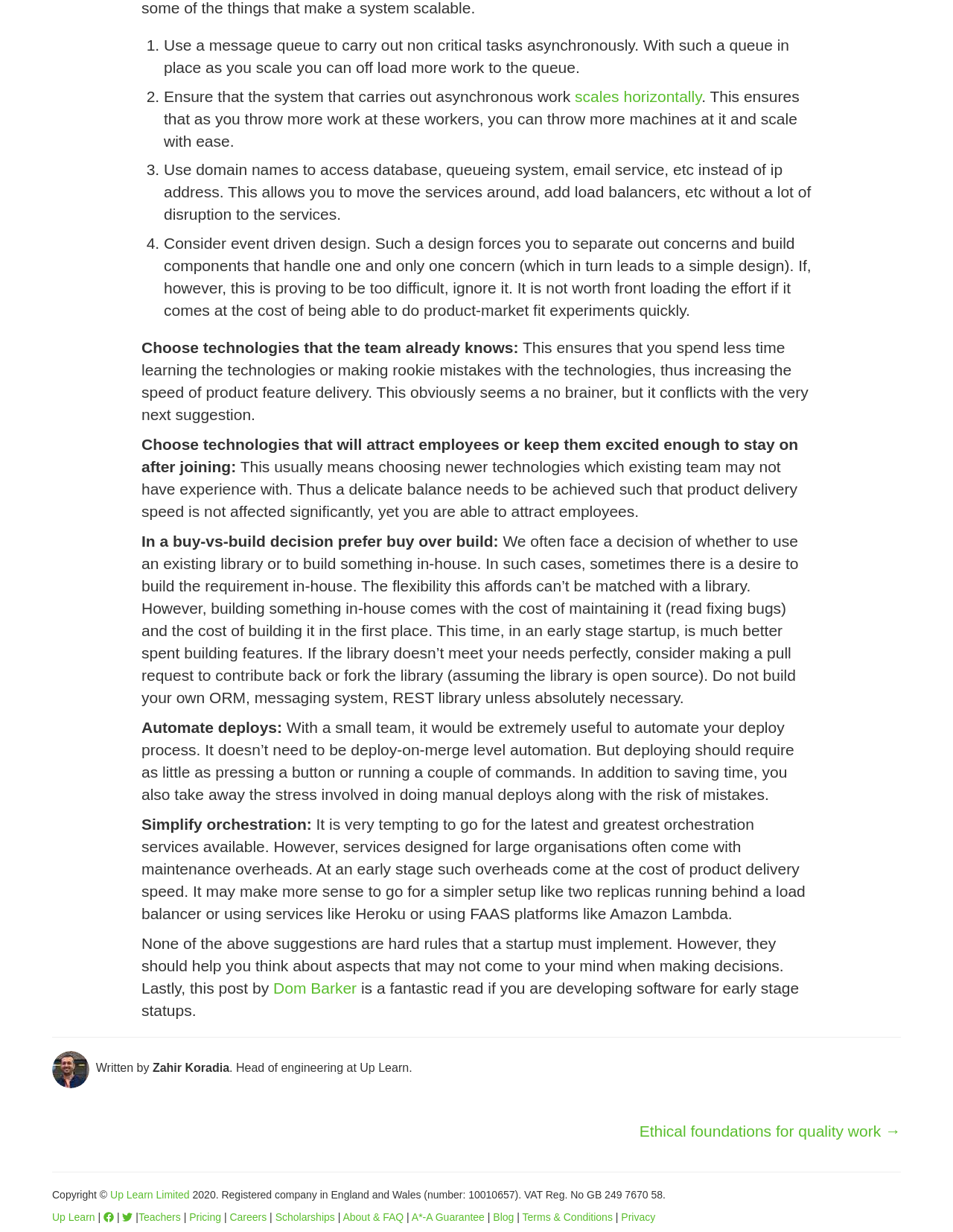What is the author's role at Up Learn?
Using the image, elaborate on the answer with as much detail as possible.

The author, Zahir Koradia, is the Head of engineering at Up Learn, as mentioned in the footer section of the webpage.